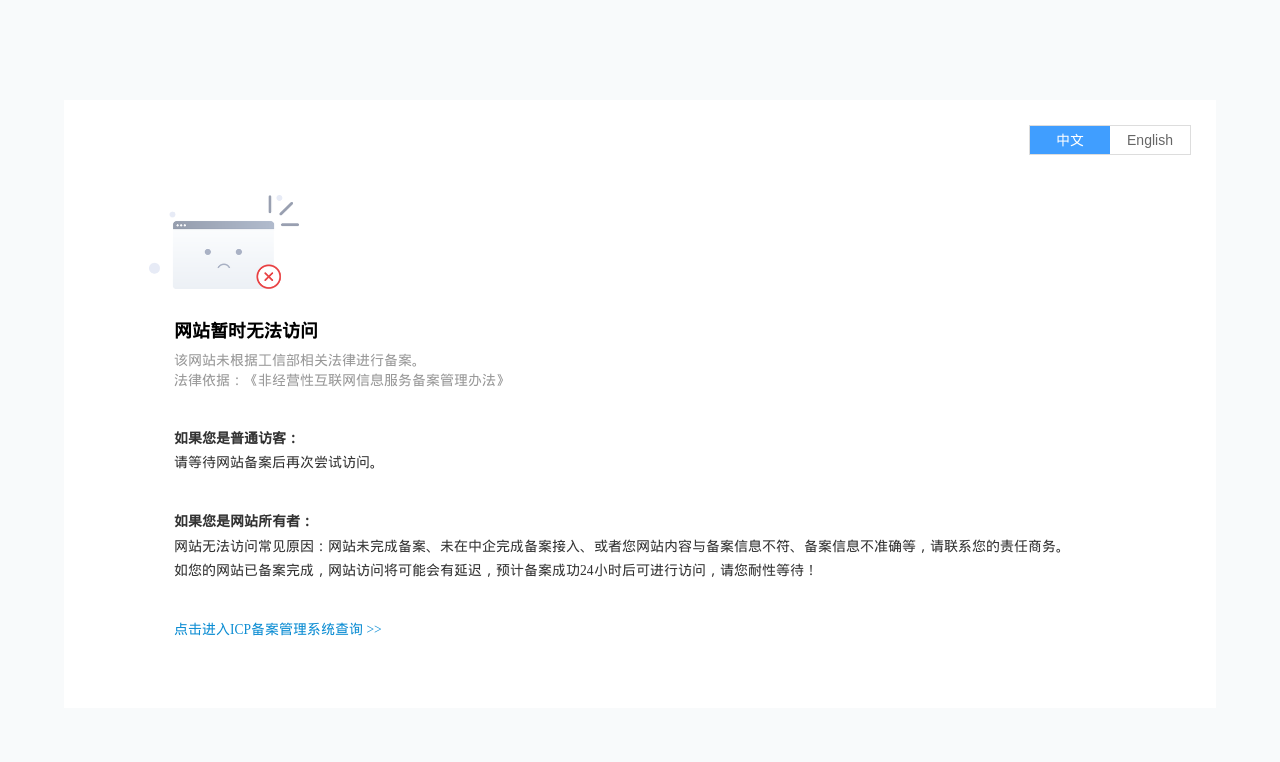Please answer the following query using a single word or phrase: 
What is the reason for the website being inaccessible?

未根据工信部相关法律进行备案